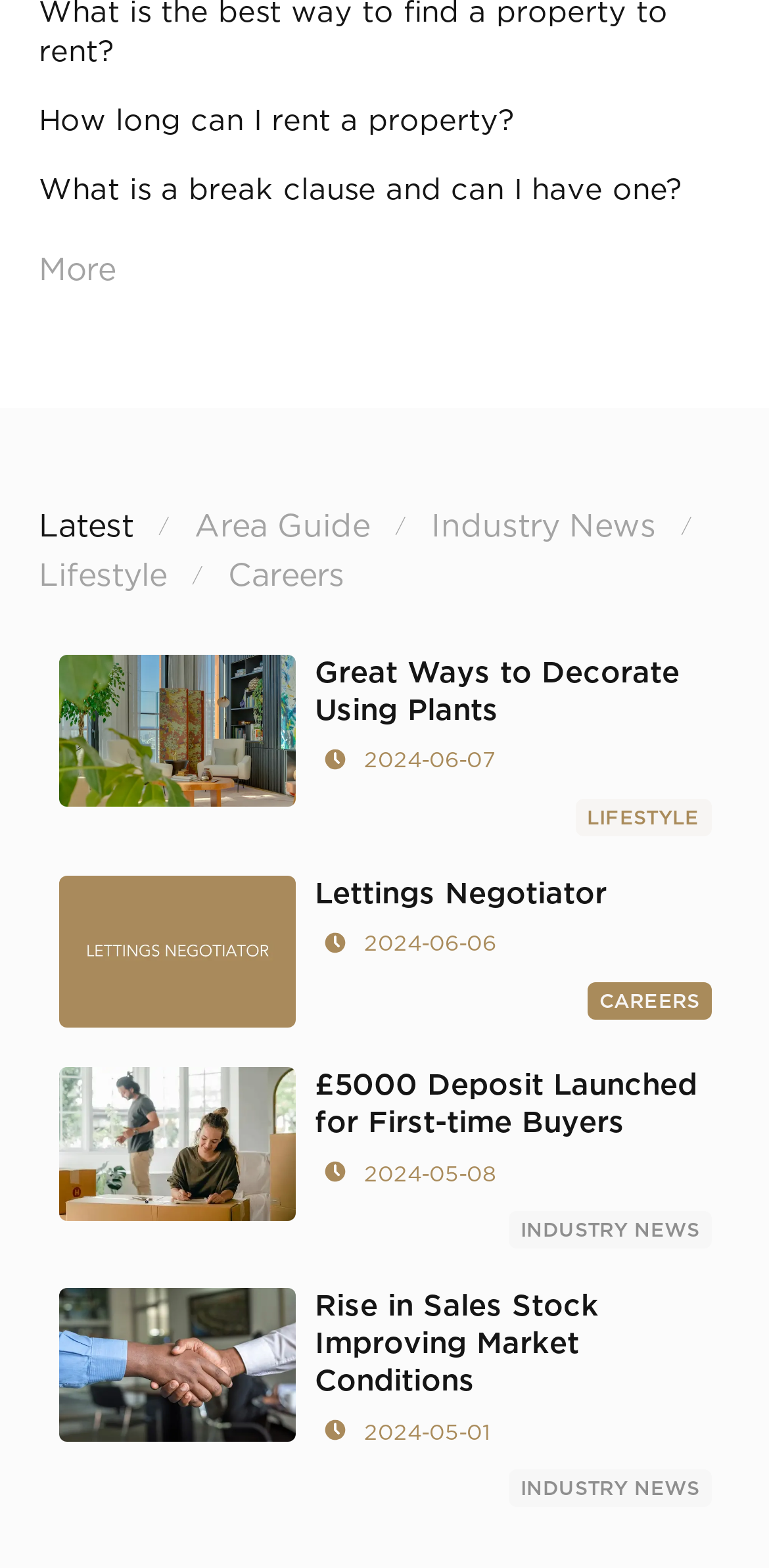Please indicate the bounding box coordinates of the element's region to be clicked to achieve the instruction: "go to Book Box Bookcase". Provide the coordinates as four float numbers between 0 and 1, i.e., [left, top, right, bottom].

None